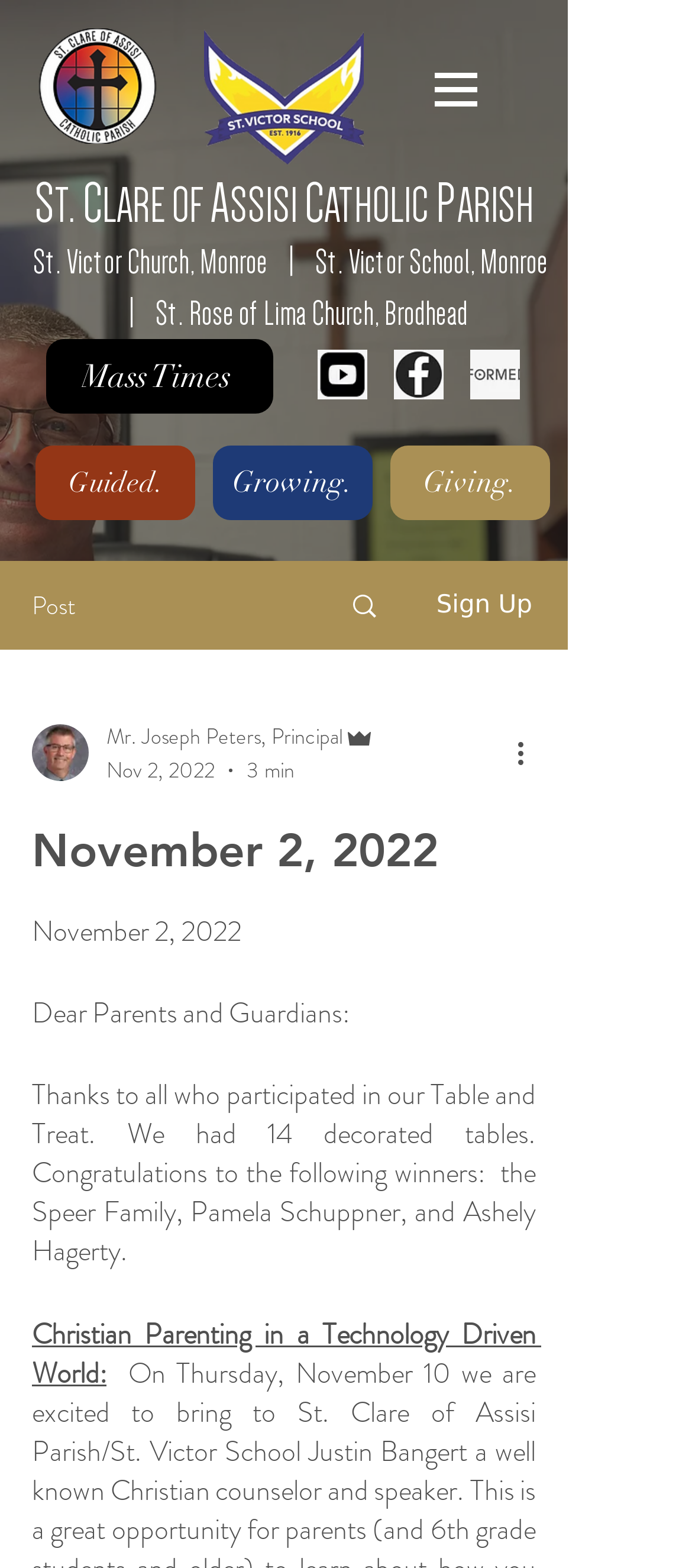Can you find and generate the webpage's heading?

November 2, 2022